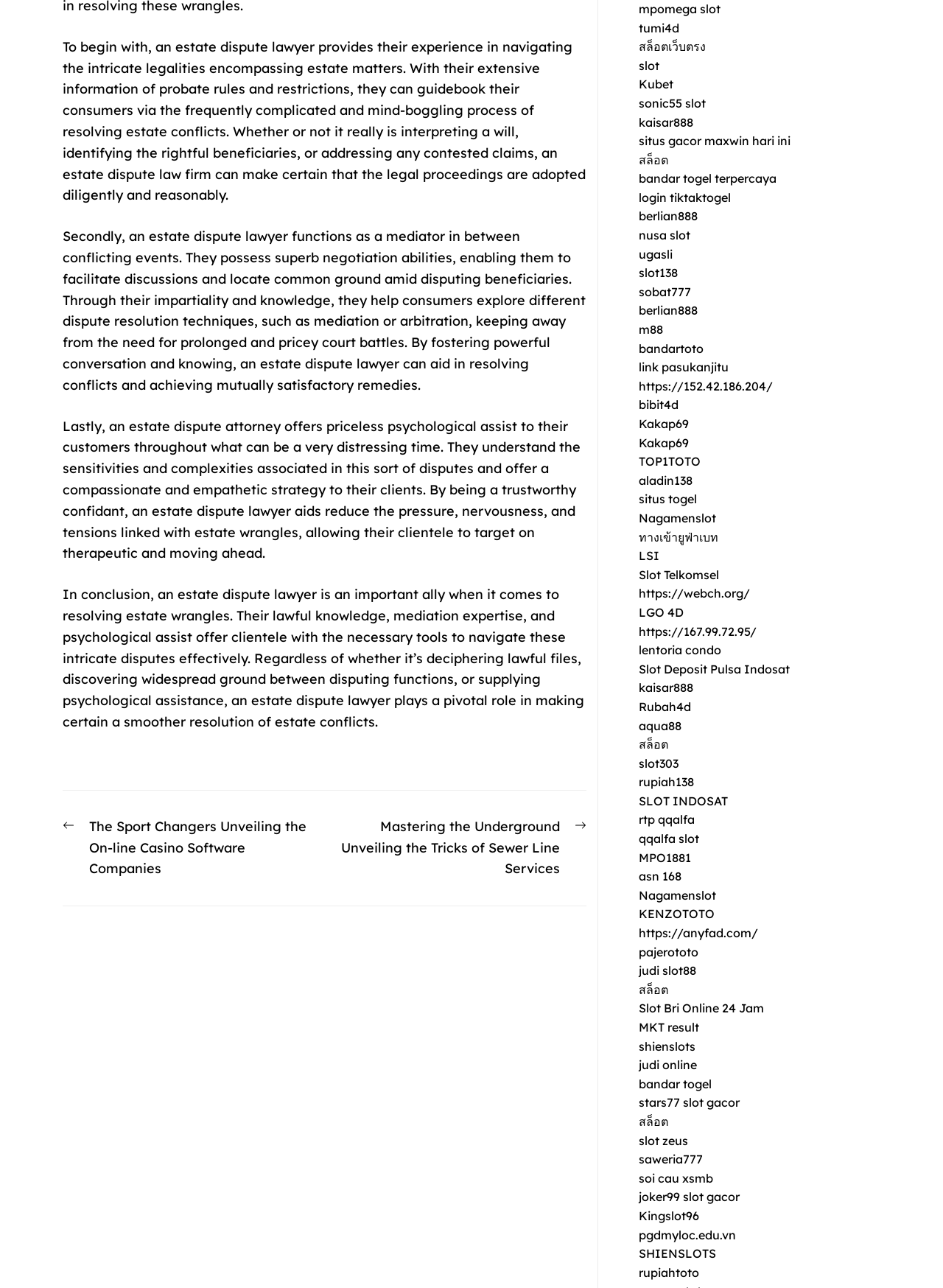Can you find the bounding box coordinates for the element that needs to be clicked to execute this instruction: "Explore 'สล็อตเว็บตรง'"? The coordinates should be given as four float numbers between 0 and 1, i.e., [left, top, right, bottom].

[0.677, 0.03, 0.748, 0.042]